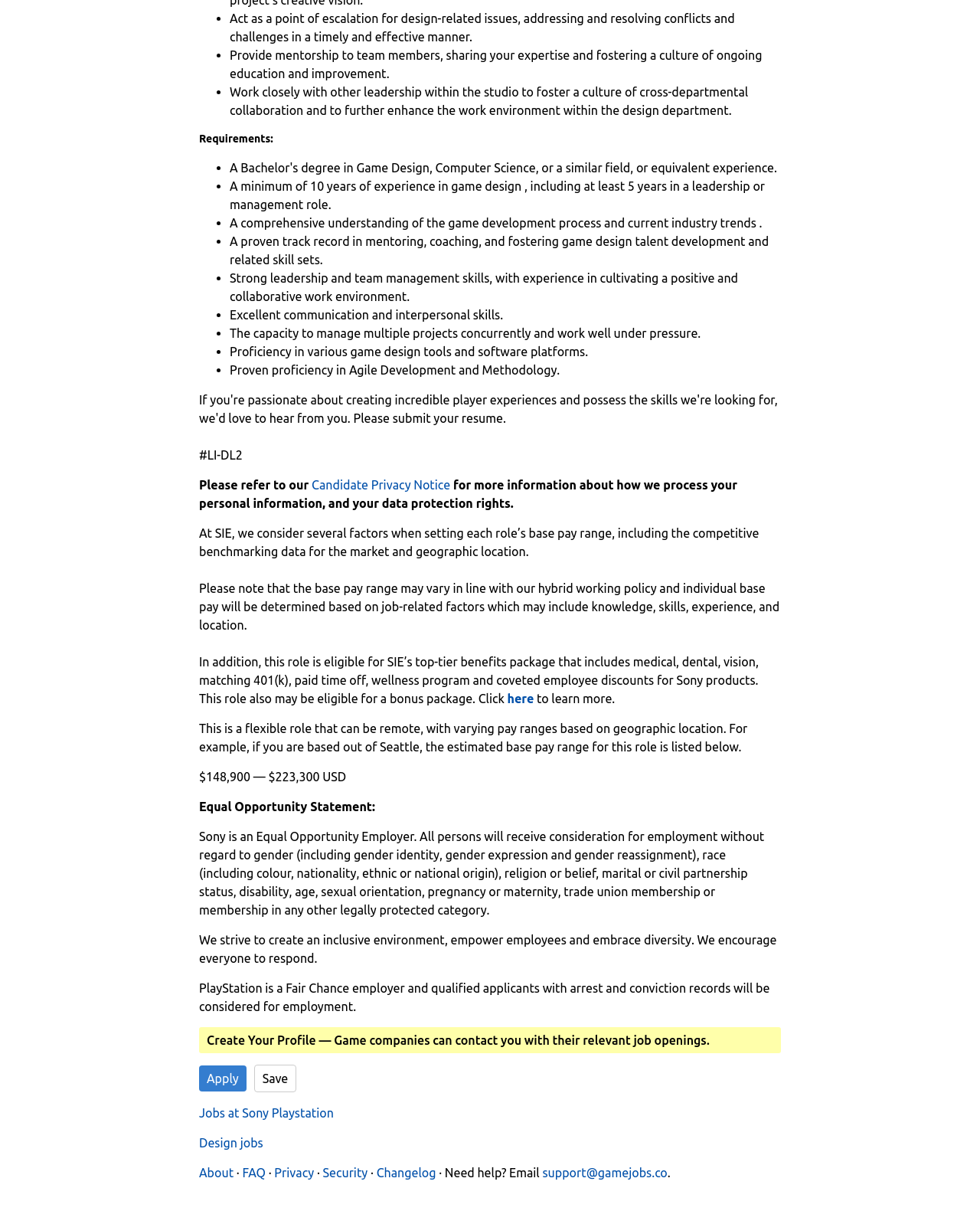What is the minimum years of experience required?
Based on the visual information, provide a detailed and comprehensive answer.

The webpage states that a minimum of 10 years of experience in game design is required, including at least 5 years in a leadership or management role.